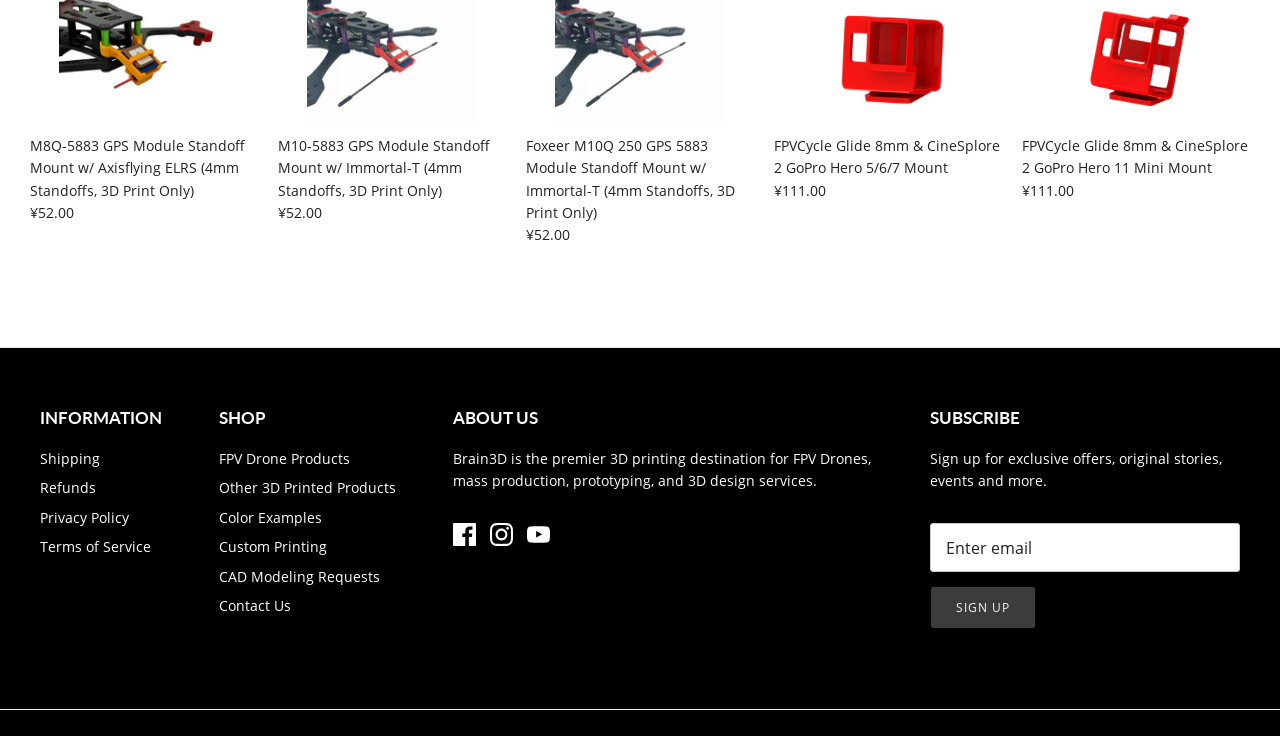How many navigation sections are there? Observe the screenshot and provide a one-word or short phrase answer.

3